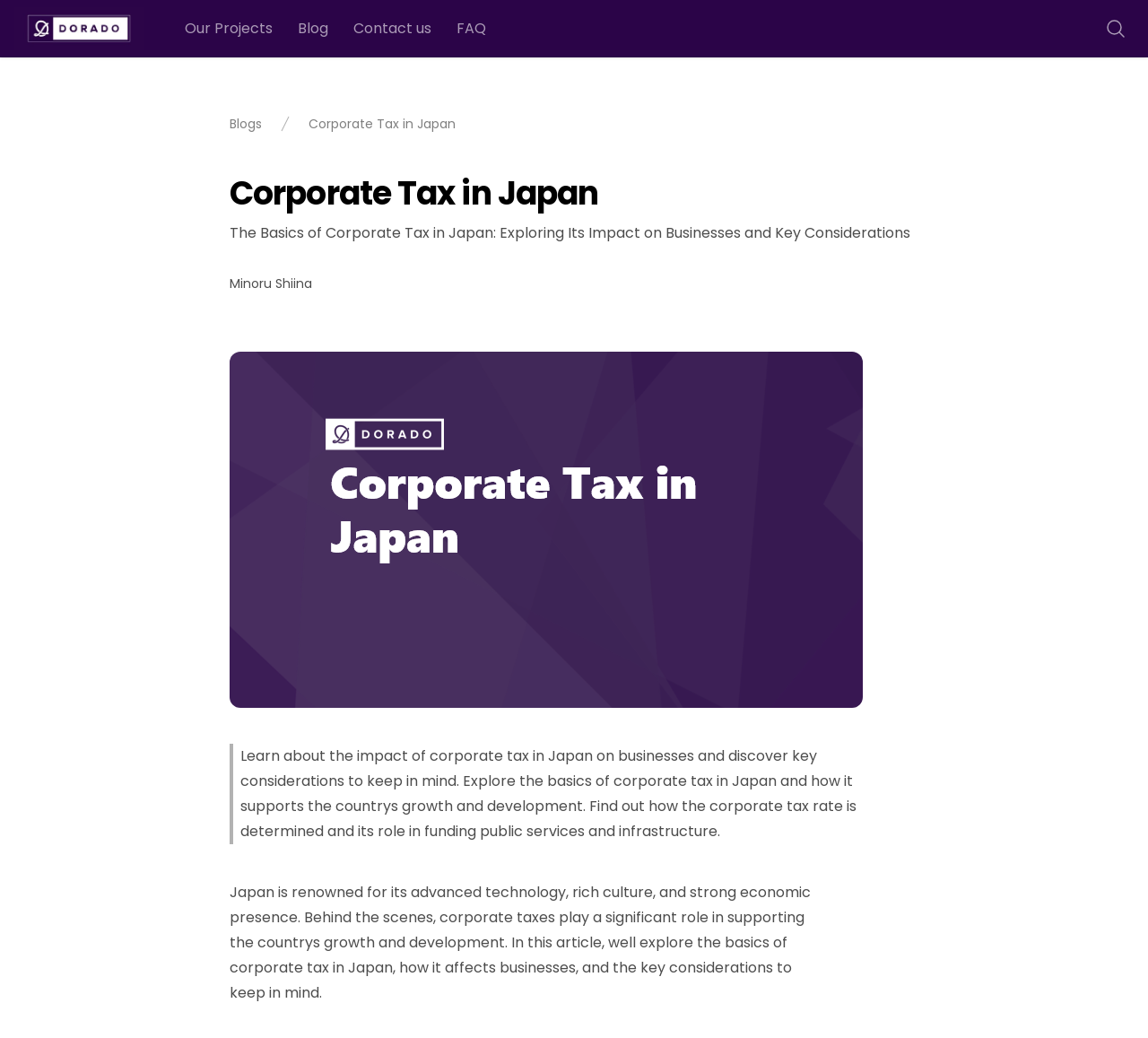Determine the bounding box coordinates for the area you should click to complete the following instruction: "Explore the Our Projects section".

[0.161, 0.017, 0.237, 0.037]